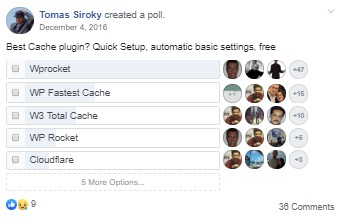Give a detailed account of everything present in the image.

The image displays a Facebook poll created by Tomas Siroky on December 4, 2016, asking participants to vote for the best cache plugin. The poll includes options such as "Wprocket," "WP Fastest Cache," "W3 Total Cache," "WP Rocket," and "Cloudflare." Each plugin option shows the number of votes received, with "Wprocket" leading significantly with 47 votes. Accompanying the options are various user avatars, indicating the engagement of Facebook users, as well as a total of 38 comments below the poll, reflecting a lively discussion surrounding the choices. This poll highlights user preferences among popular caching plugins, emphasizing the significance of quick setup and automatic settings in their decision-making.